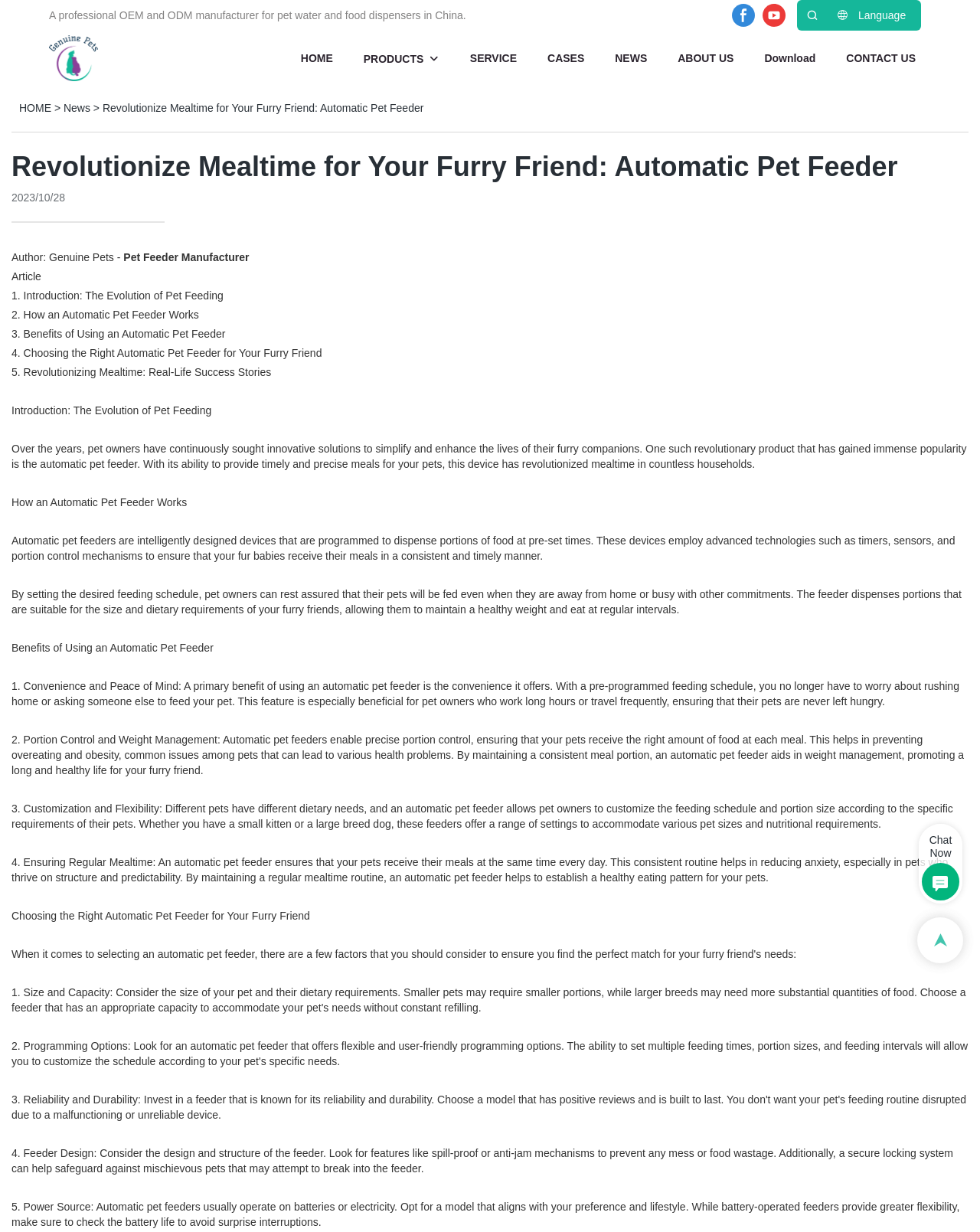Please answer the following question using a single word or phrase: 
How many benefits of using an automatic pet feeder are mentioned?

4